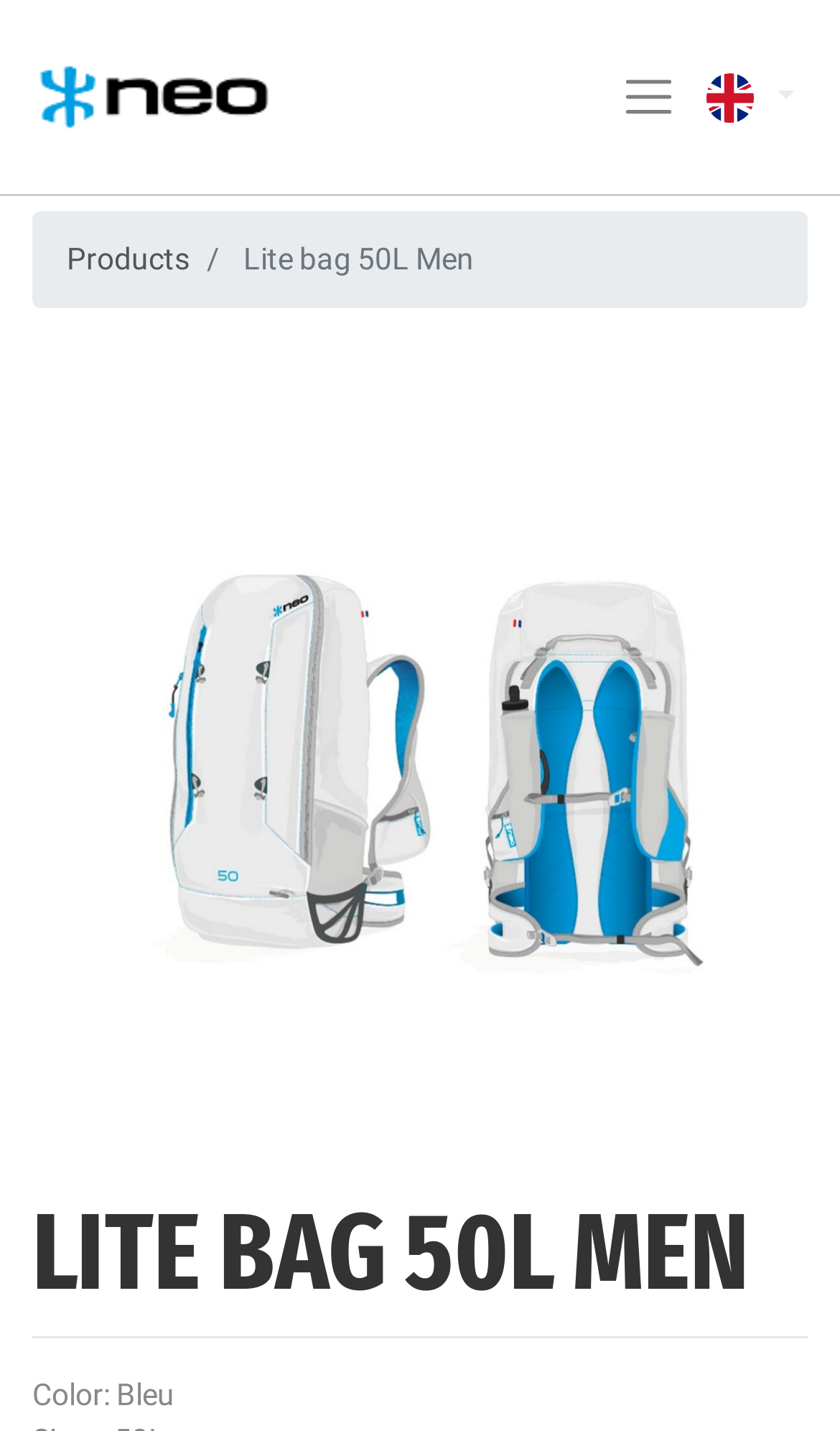Locate the bounding box coordinates for the element described below: "See other events". The coordinates must be four float values between 0 and 1, formatted as [left, top, right, bottom].

None